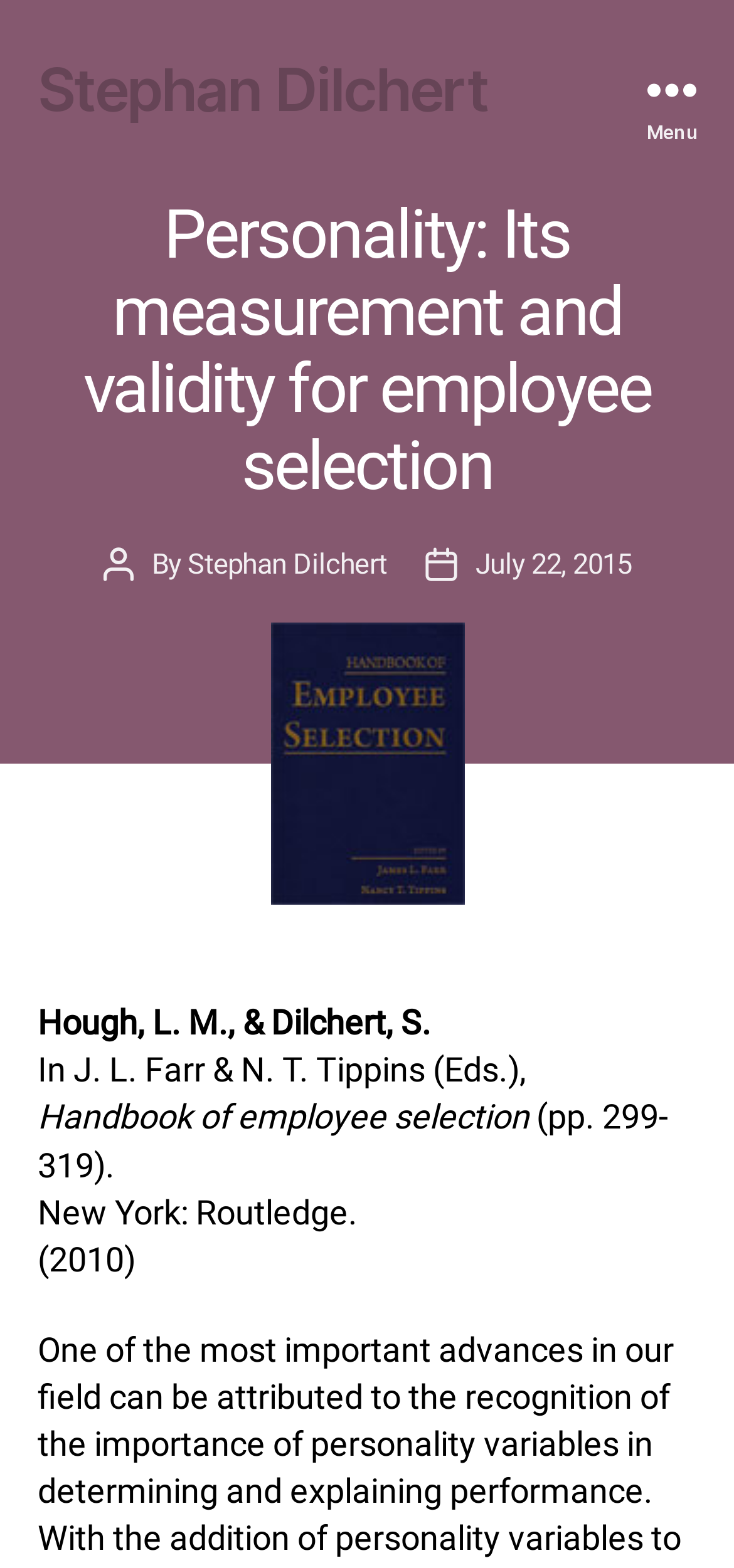Determine the primary headline of the webpage.

Personality: Its measurement and validity for employee selection